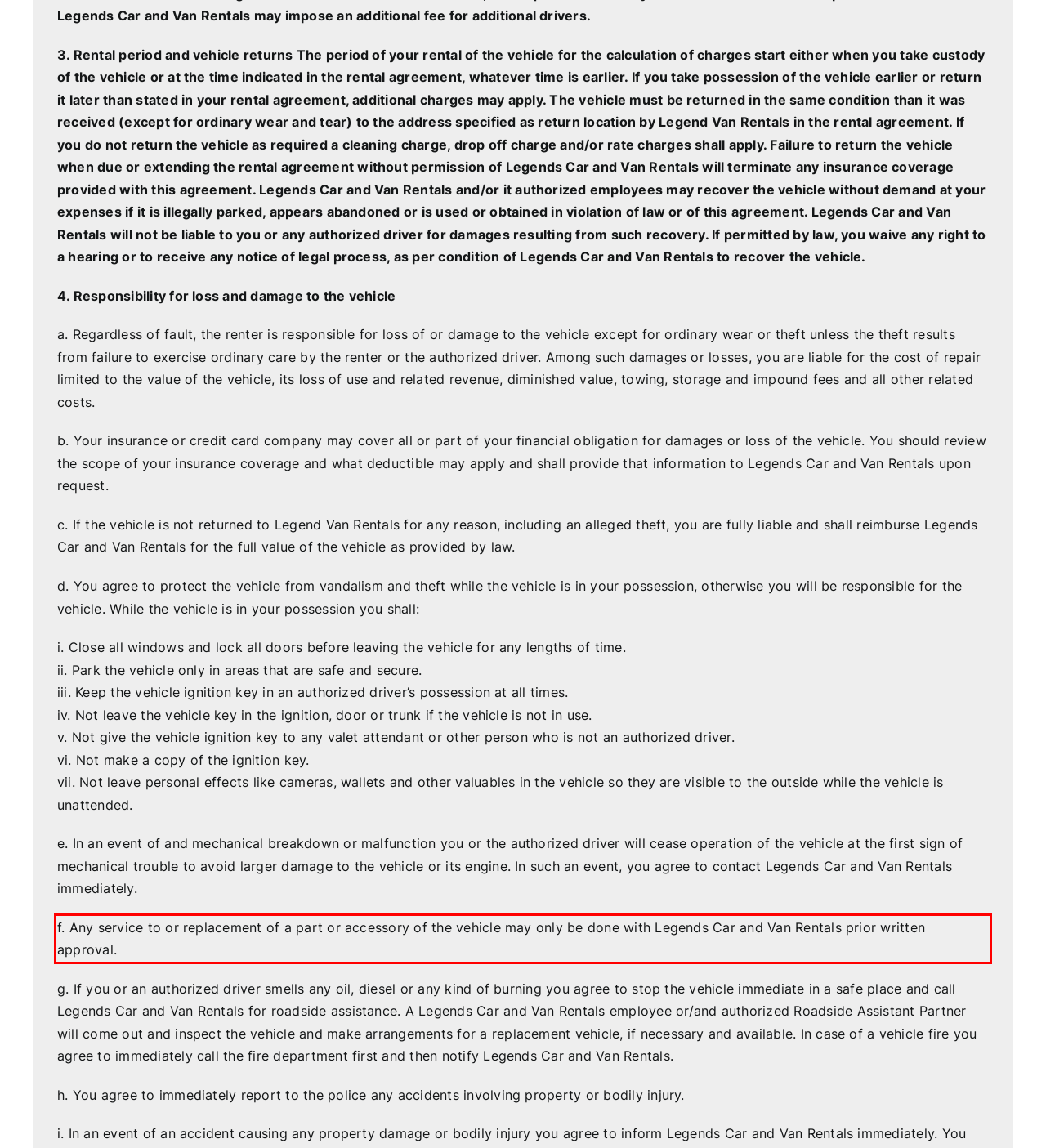Please extract the text content within the red bounding box on the webpage screenshot using OCR.

f. Any service to or replacement of a part or accessory of the vehicle may only be done with Legends Car and Van Rentals prior written approval.